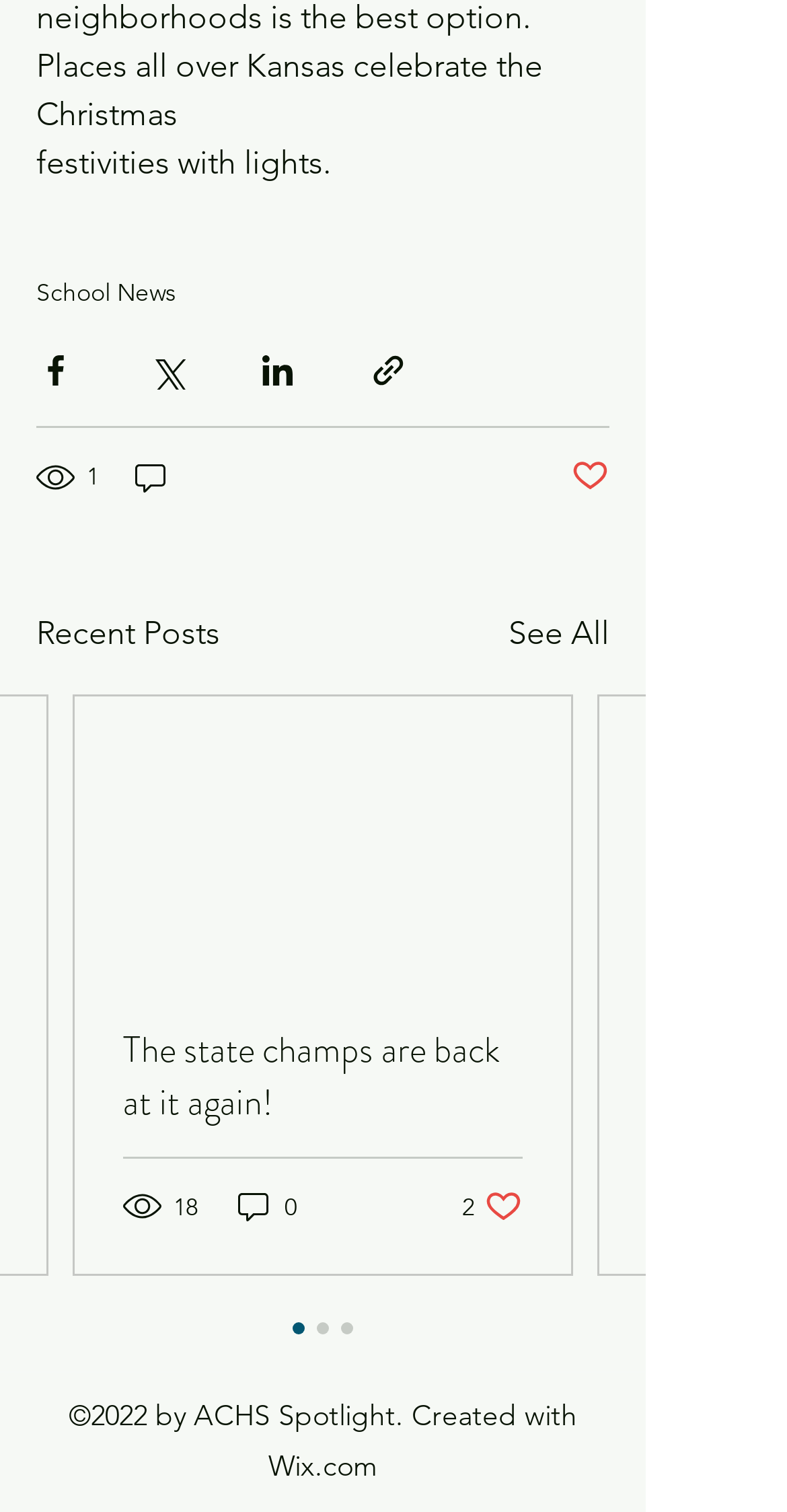How many views does the first article have?
Please provide a single word or phrase in response based on the screenshot.

18